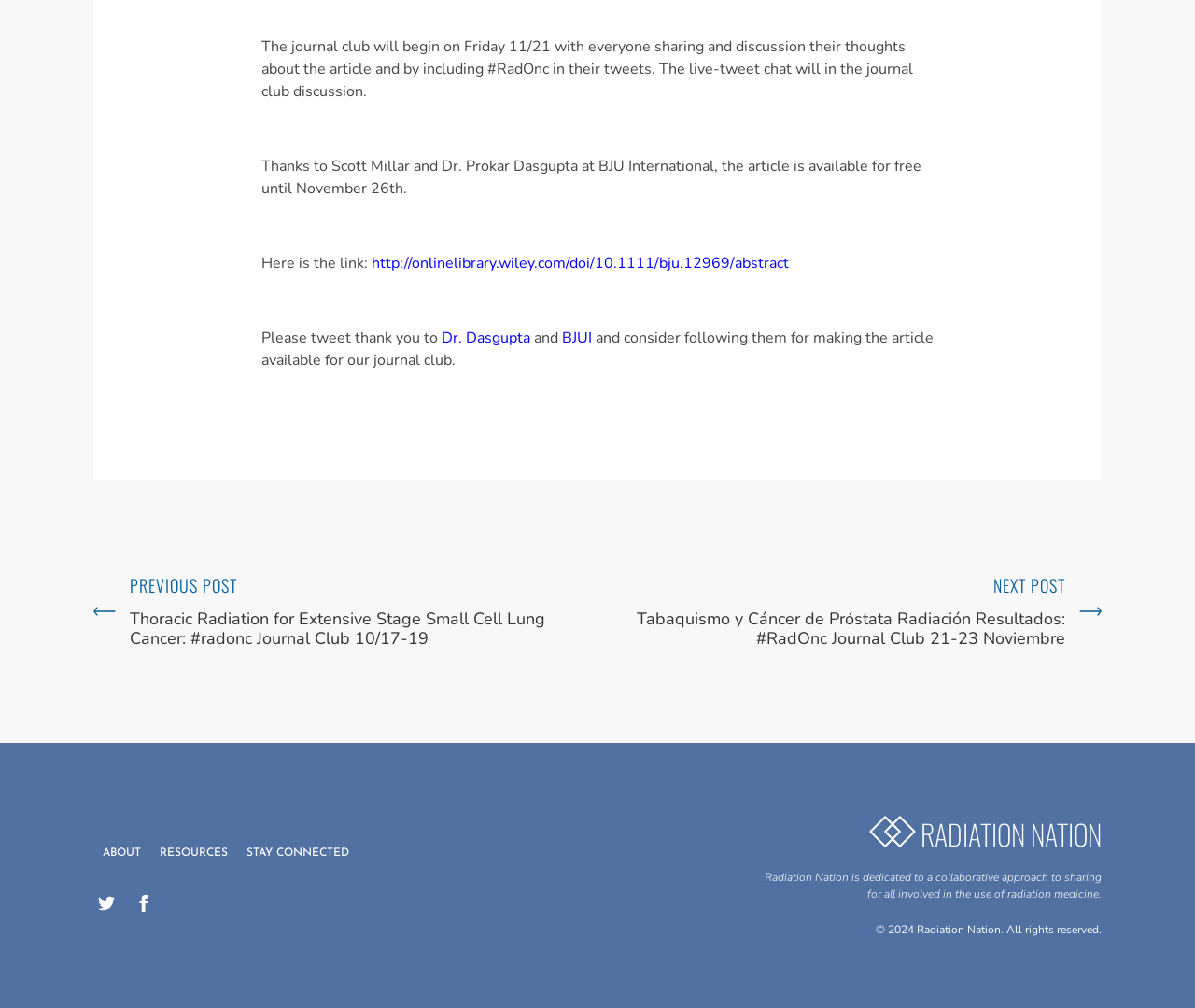Provide the bounding box coordinates of the HTML element this sentence describes: "image/svg+xml radiation nation".

[0.731, 0.806, 0.922, 0.848]